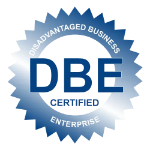What does the emblem signify?
Please give a detailed and thorough answer to the question, covering all relevant points.

The caption explains that the emblem signifies the business's commitment to participating in economic activities, ensuring that it is recognized as a certified entity that supports diverse and equitable business practices, which implies that the emblem represents the business's commitment to diverse business practices.